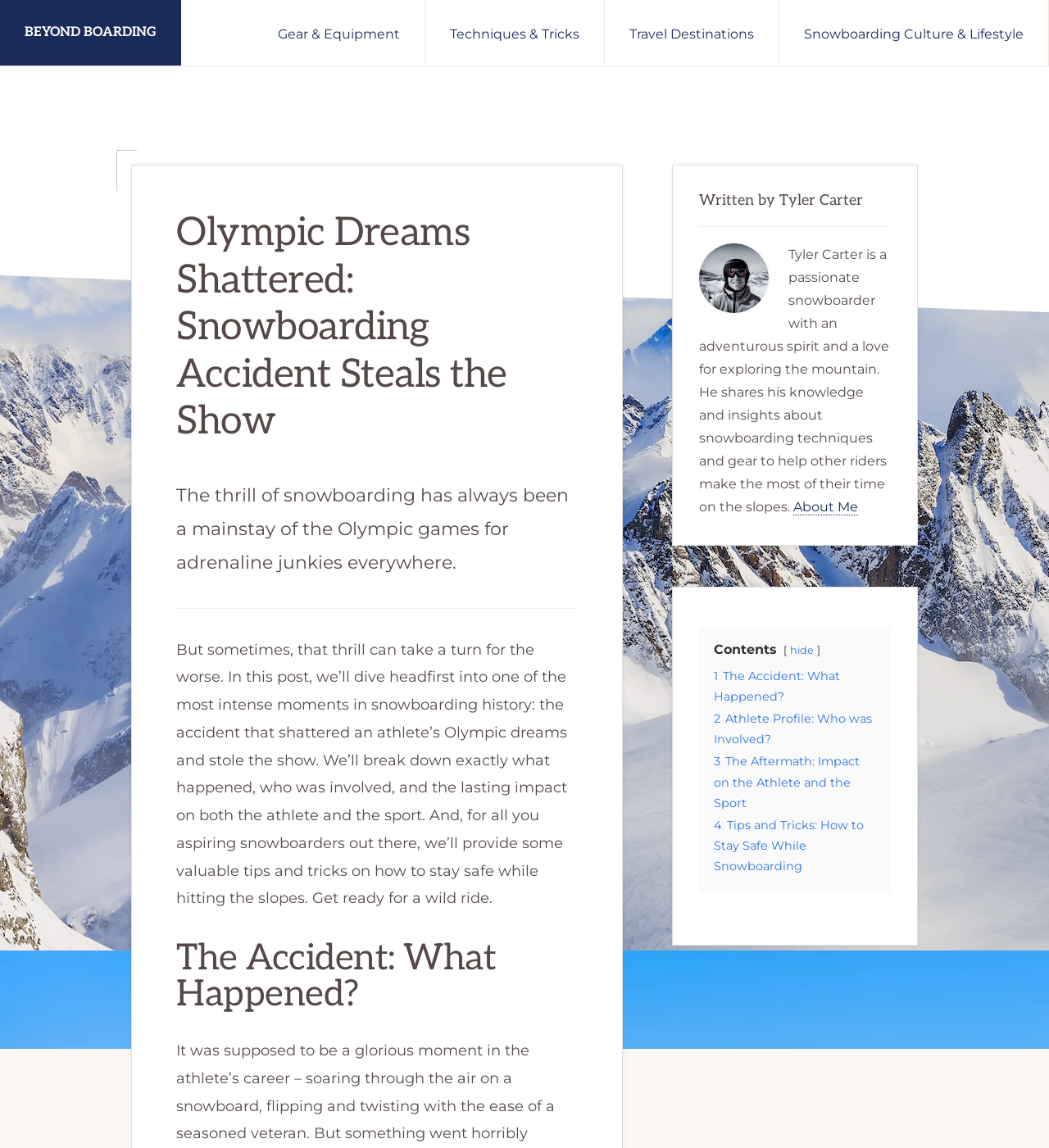Based on the element description Beyond Boarding, identify the bounding box coordinates for the UI element. The coordinates should be in the format (top-left x, top-left y, bottom-right x, bottom-right y) and within the 0 to 1 range.

[0.0, 0.0, 0.173, 0.057]